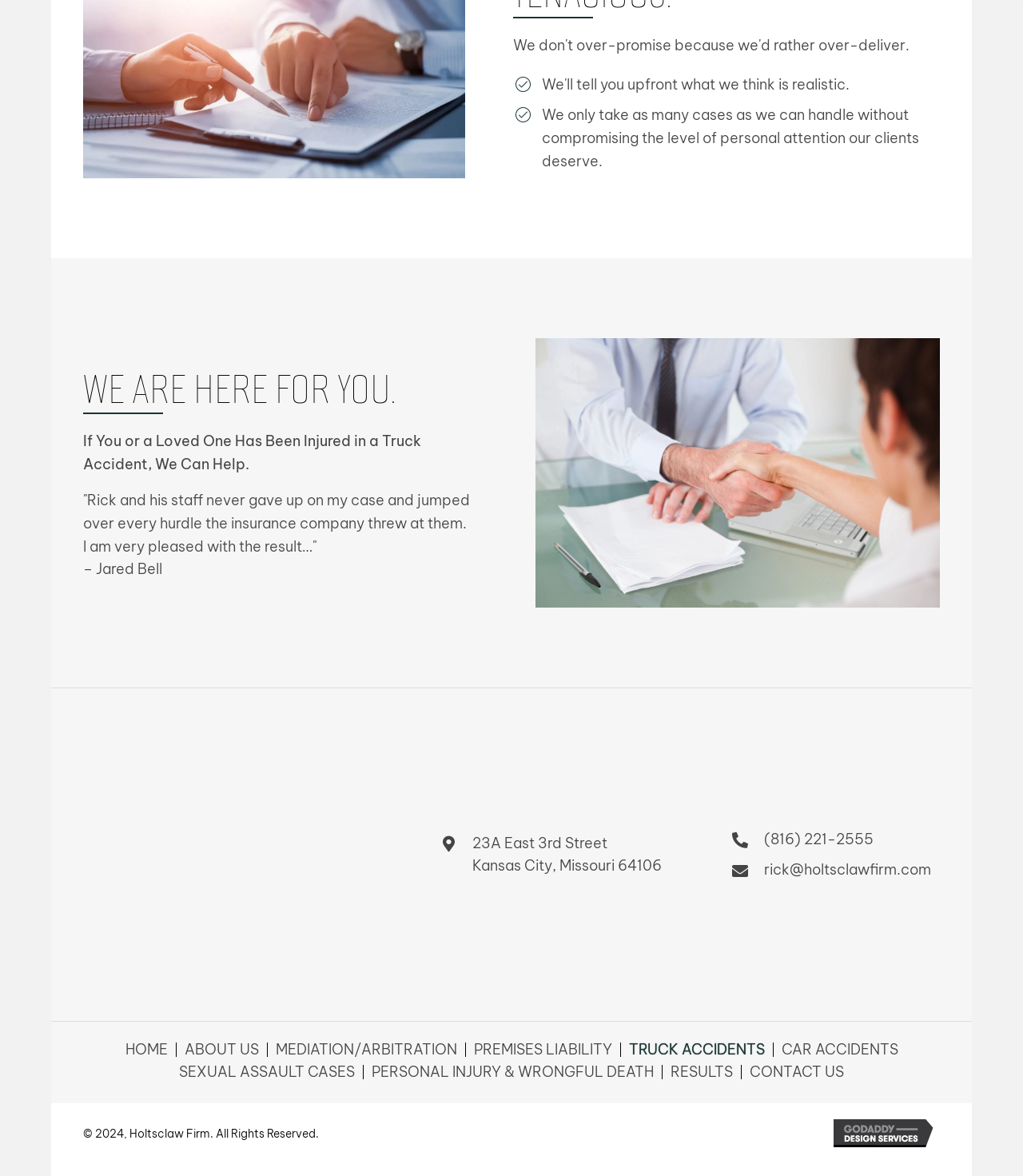Show the bounding box coordinates for the element that needs to be clicked to execute the following instruction: "Contact the firm using the email address". Provide the coordinates in the form of four float numbers between 0 and 1, i.e., [left, top, right, bottom].

[0.747, 0.732, 0.91, 0.747]